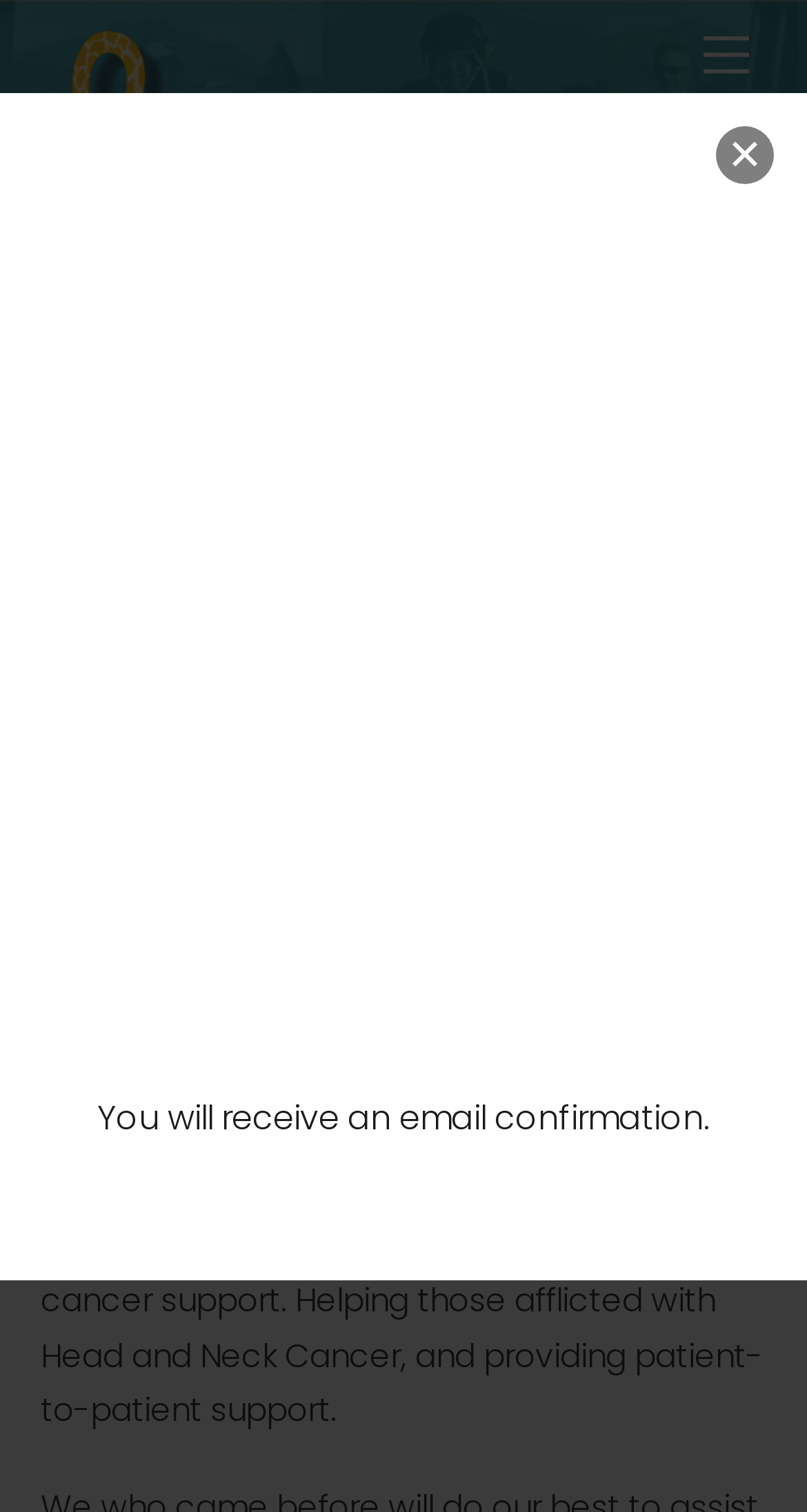Detail the various sections and features present on the webpage.

The webpage is dedicated to head and neck cancer support, providing resources and community for patients, caregivers, and family members. At the top of the page, there is a notification area with a message "You will receive an email confirmation. ×" accompanied by a close button "×" on the right side. Below this area, there is an iframe taking up most of the page's width.

On the top-right corner, there is a "Menu" link. On the top-left side, there is a link with no text, and below it, there is a prominent link "HNC Support Group" with an associated image. This link is followed by a heading that reads "Head and Neck Cancer Support Where courage is born, and hope grows strong". 

Below the heading, there is a paragraph of text that summarizes the purpose of the website, stating that it is dedicated to head and neck cancer support, helping those afflicted, and providing patient-to-patient support. At the bottom-right corner of the page, there is a "Back To Top" link.